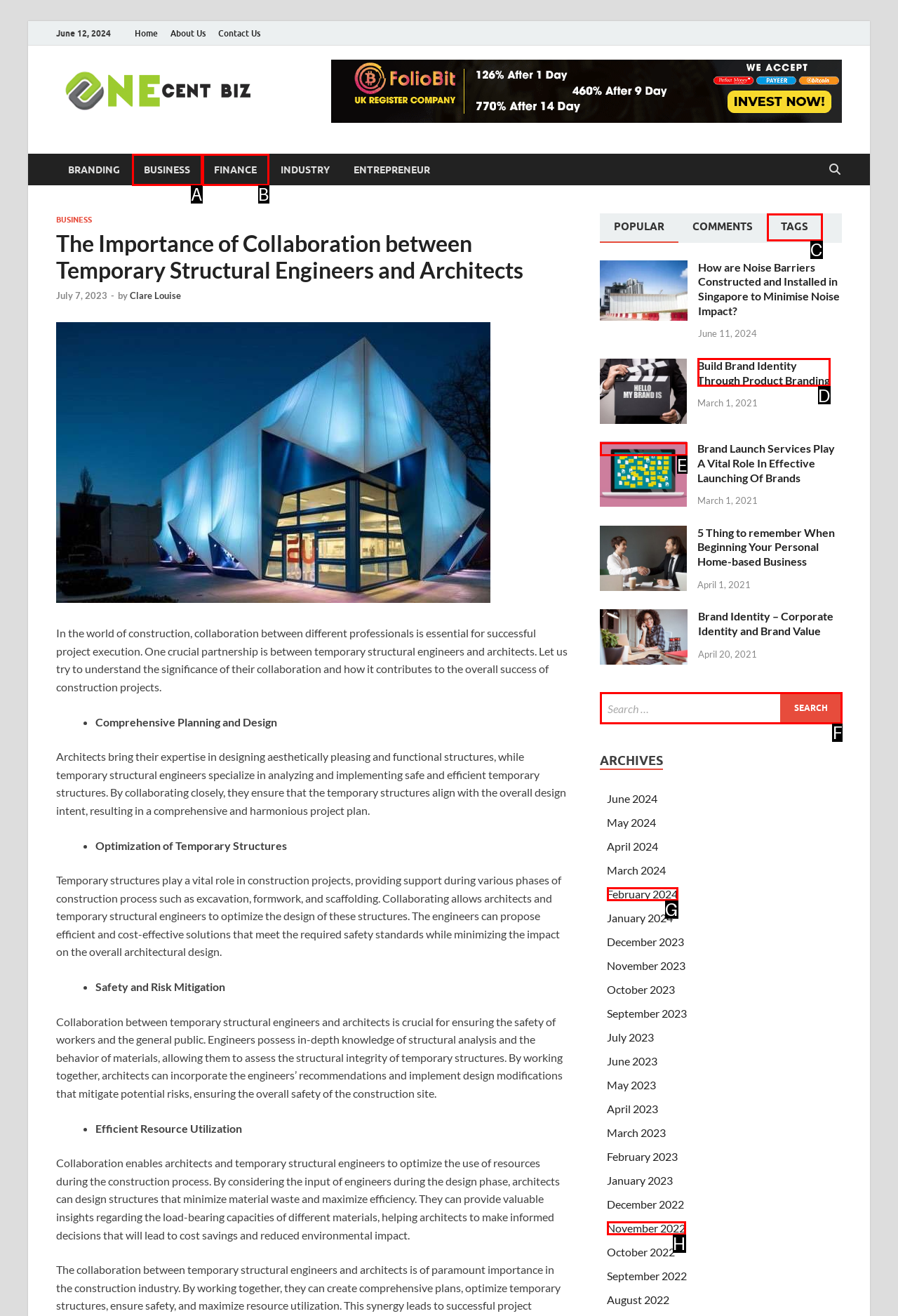Determine which HTML element to click on in order to complete the action: Search for something.
Reply with the letter of the selected option.

F